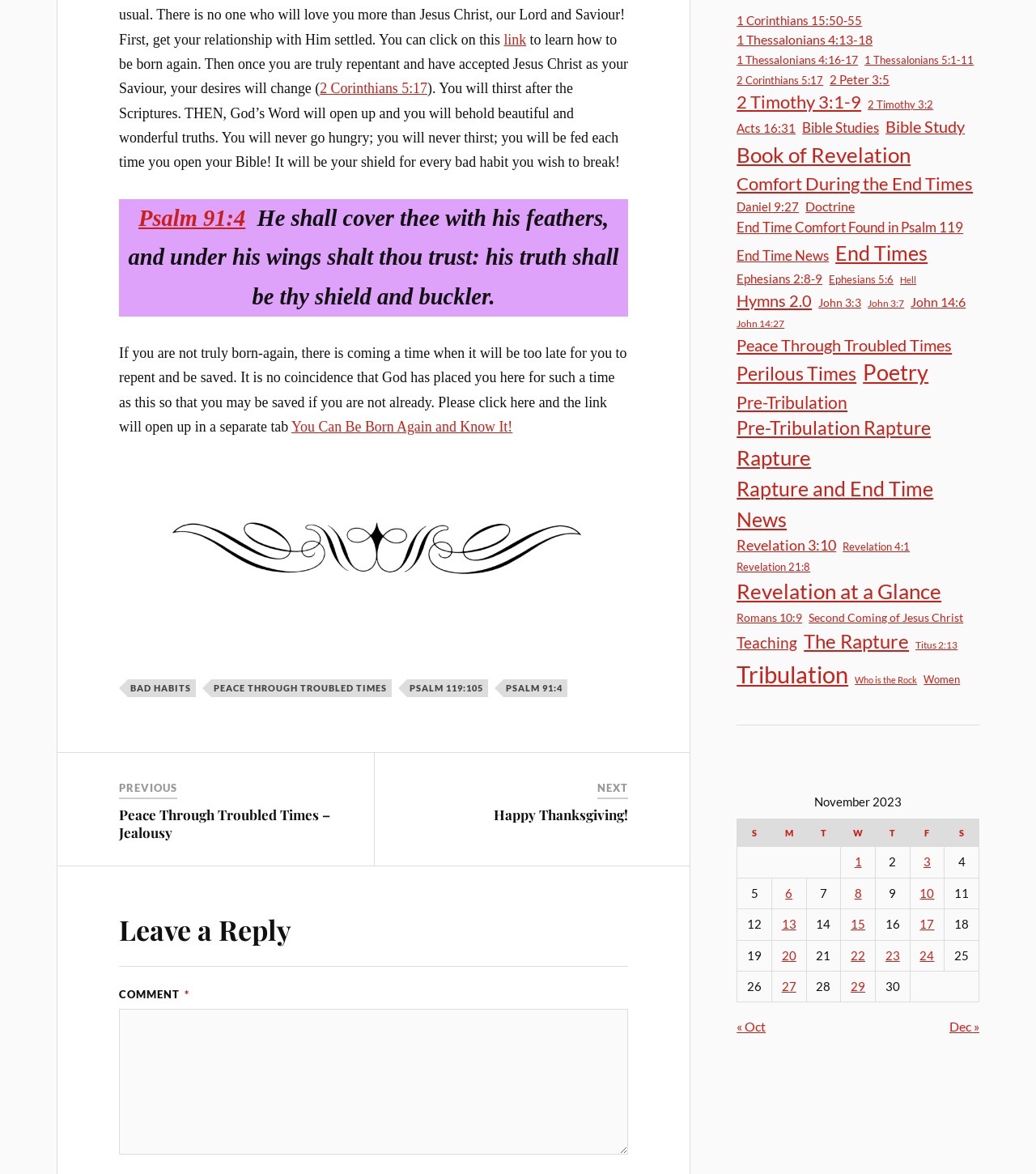Could you locate the bounding box coordinates for the section that should be clicked to accomplish this task: "Click on 'Happy Thanksgiving!' link".

[0.477, 0.686, 0.606, 0.701]